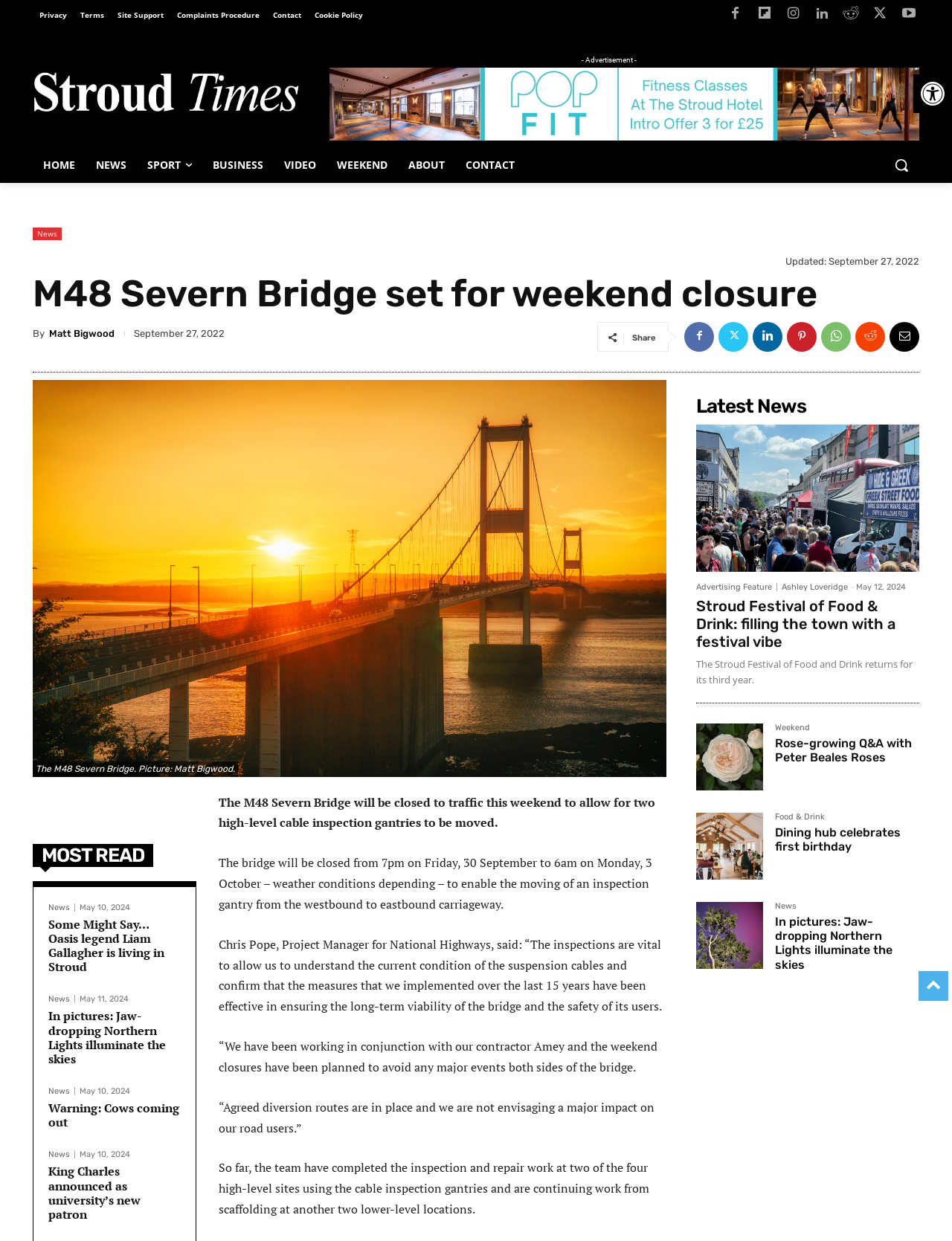Please identify the bounding box coordinates of the clickable element to fulfill the following instruction: "Read the 'M48 Severn Bridge set for weekend closure' news". The coordinates should be four float numbers between 0 and 1, i.e., [left, top, right, bottom].

[0.034, 0.22, 0.859, 0.253]